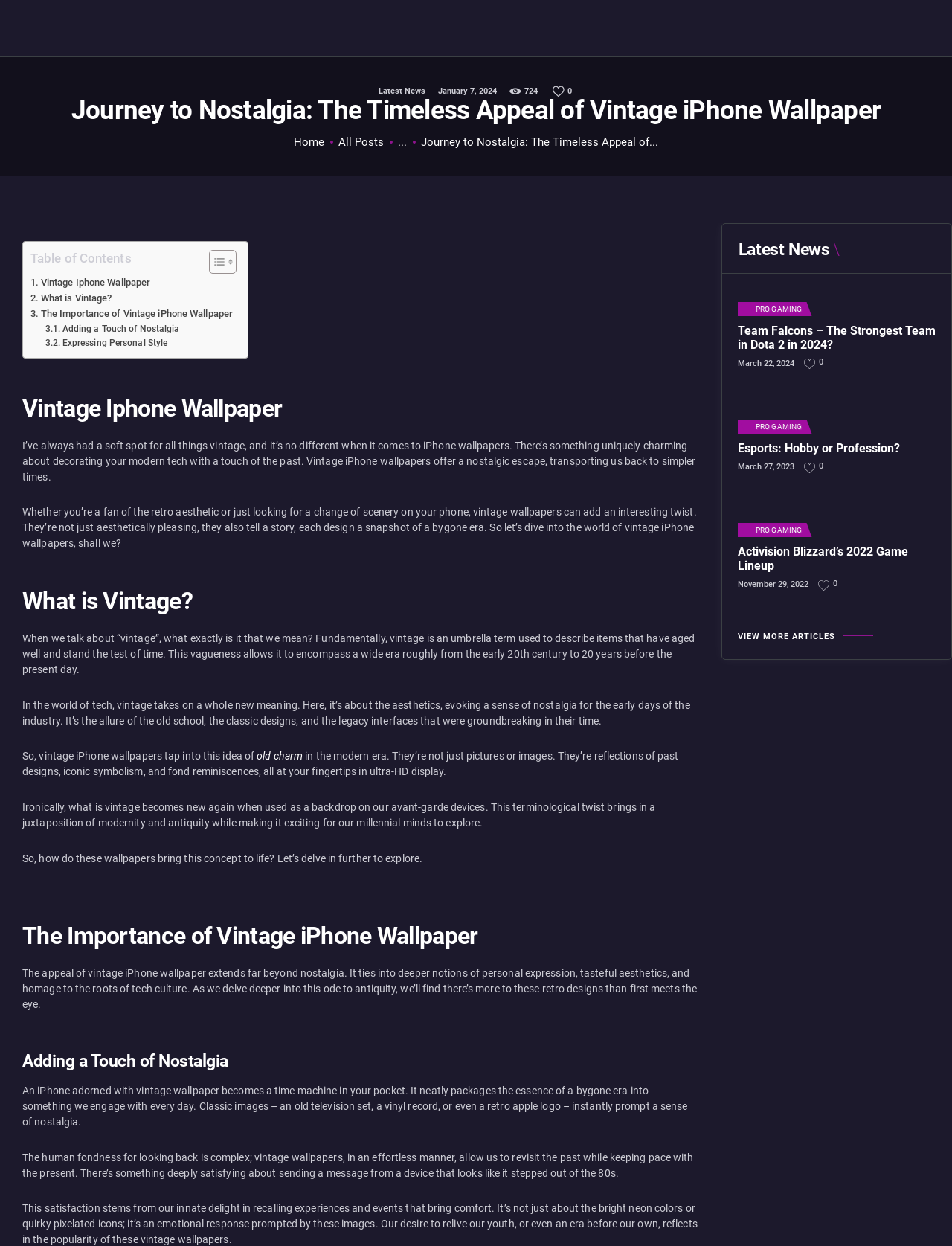Using the element description Pro gaming, predict the bounding box coordinates for the UI element. Provide the coordinates in (top-left x, top-left y, bottom-right x, bottom-right y) format with values ranging from 0 to 1.

[0.782, 0.423, 0.842, 0.429]